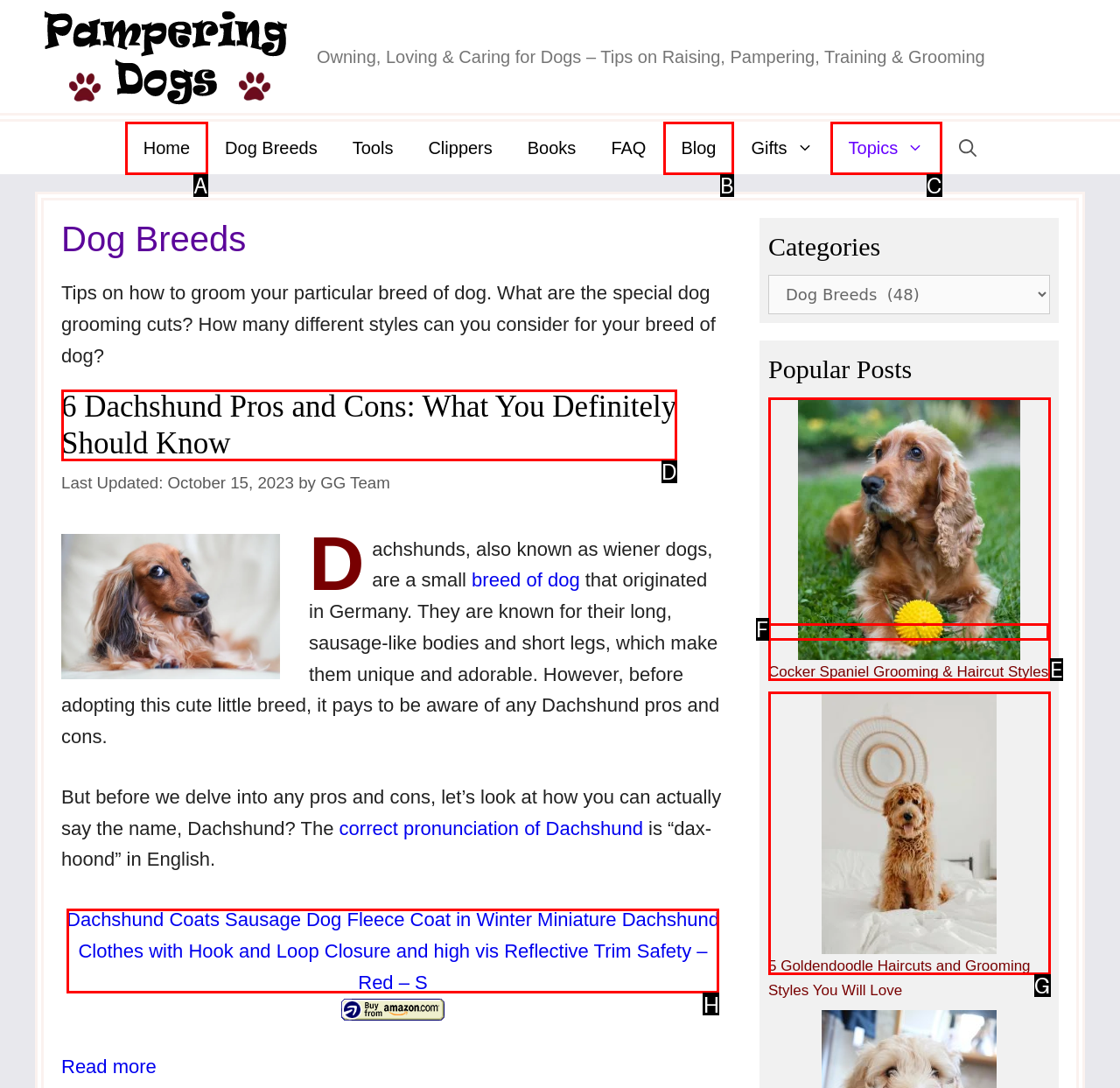Identify which HTML element matches the description: Home. Answer with the correct option's letter.

A